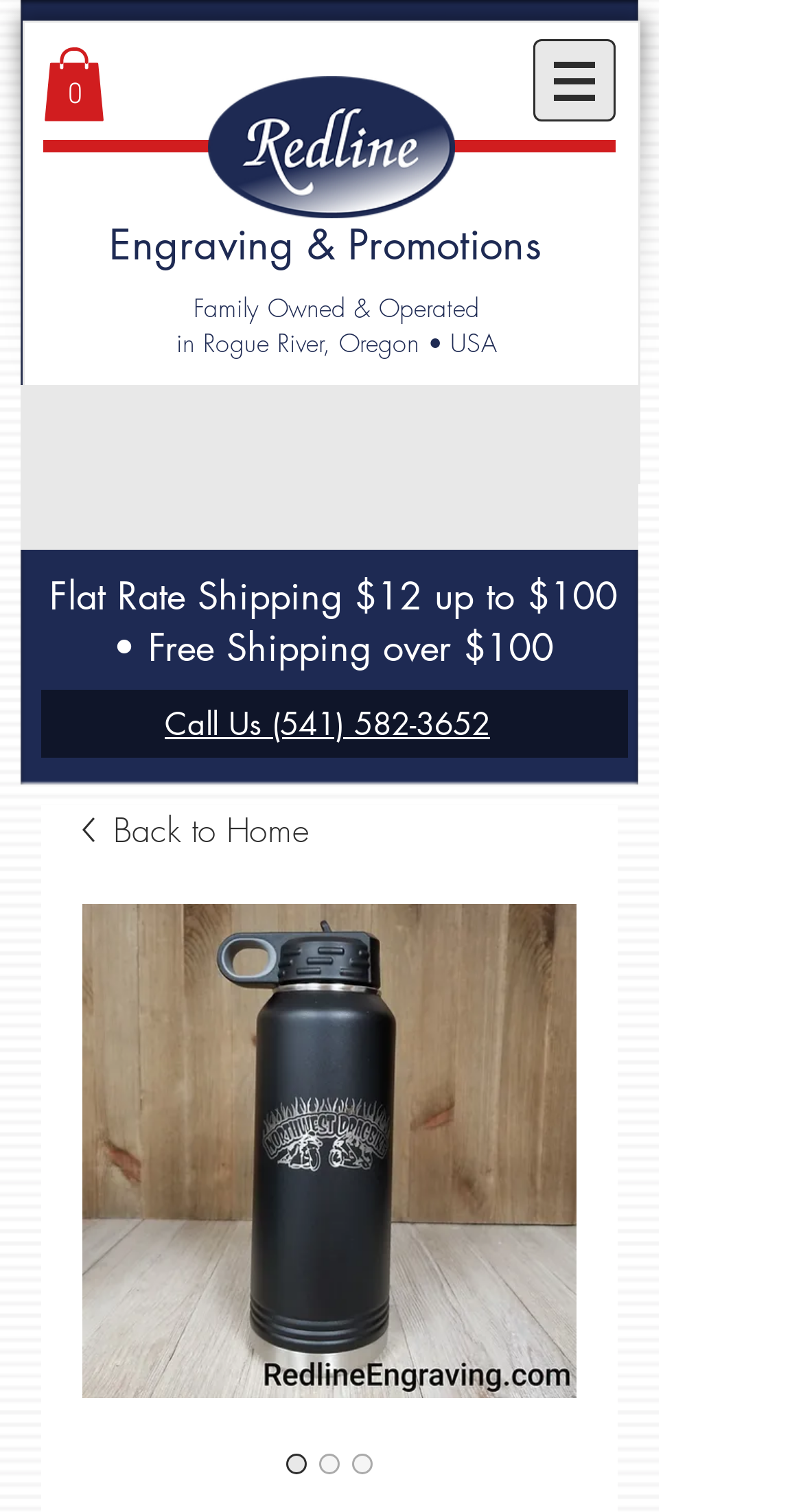Refer to the element description Log In and identify the corresponding bounding box in the screenshot. Format the coordinates as (top-left x, top-left y, bottom-right x, bottom-right y) with values in the range of 0 to 1.

[0.29, 0.253, 0.567, 0.305]